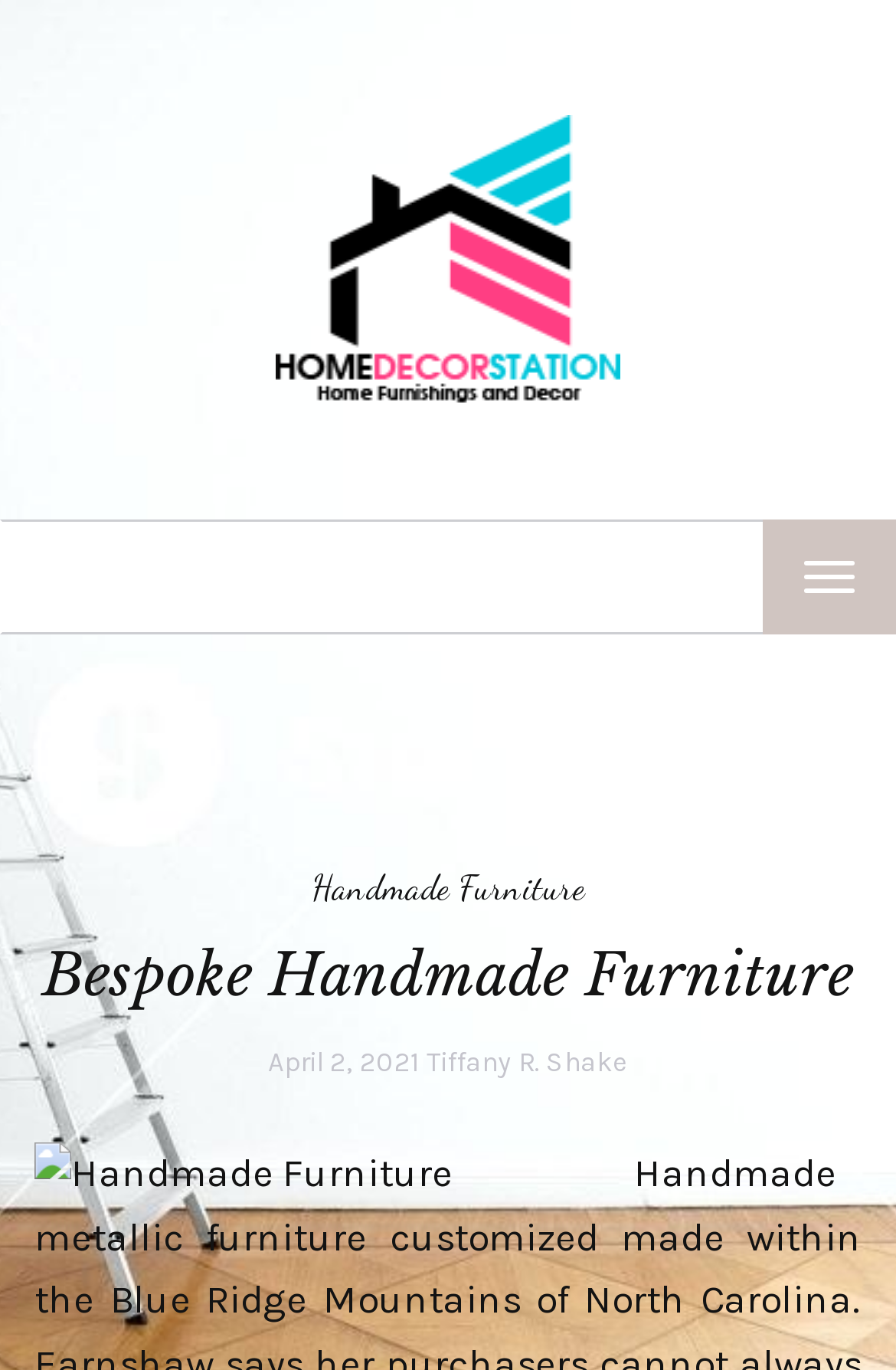Using the element description provided, determine the bounding box coordinates in the format (top-left x, top-left y, bottom-right x, bottom-right y). Ensure that all values are floating point numbers between 0 and 1. Element description: Handmade Furniture

[0.347, 0.633, 0.653, 0.663]